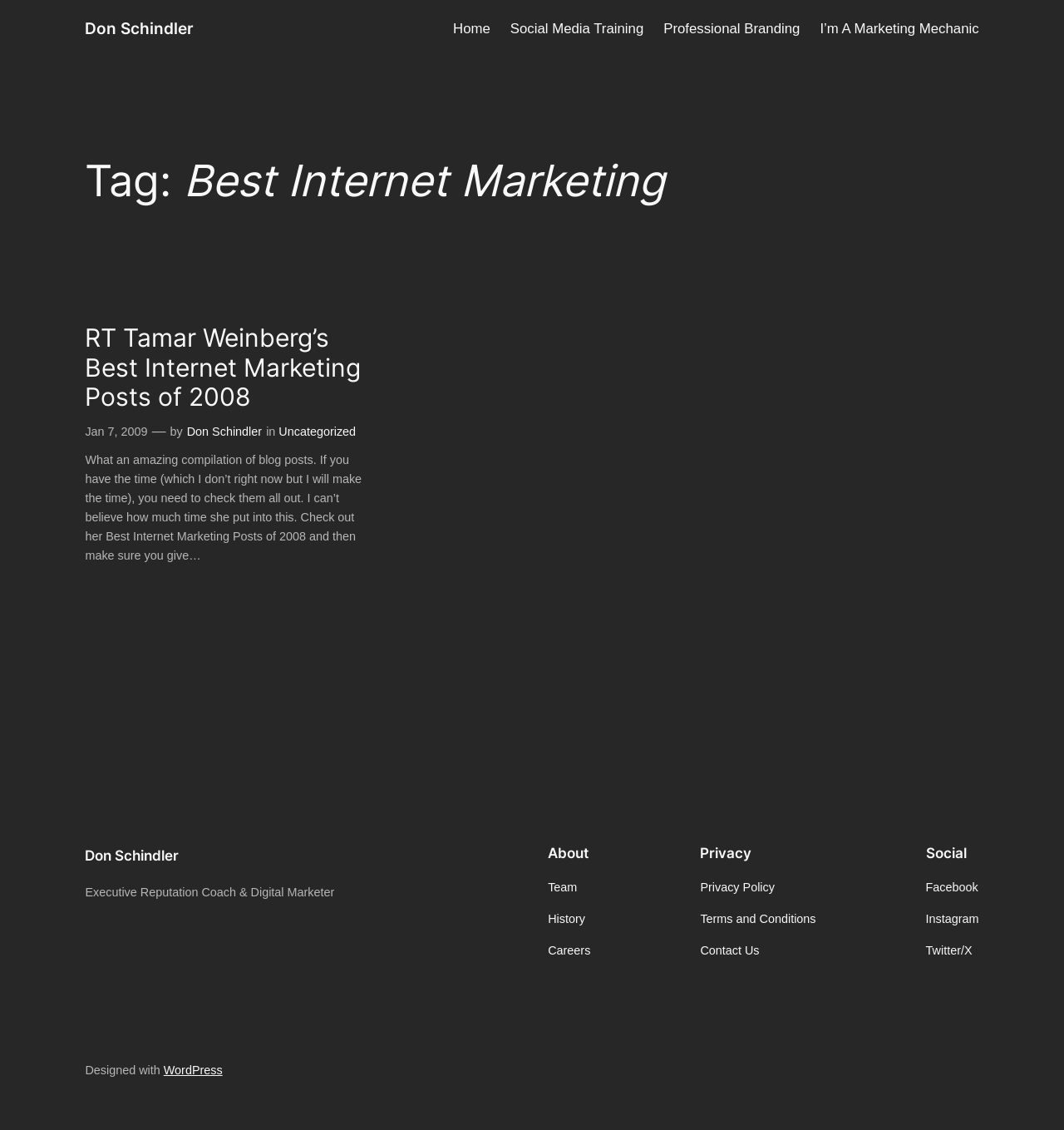Determine the bounding box coordinates of the target area to click to execute the following instruction: "Check the 'About' section."

[0.515, 0.748, 0.555, 0.763]